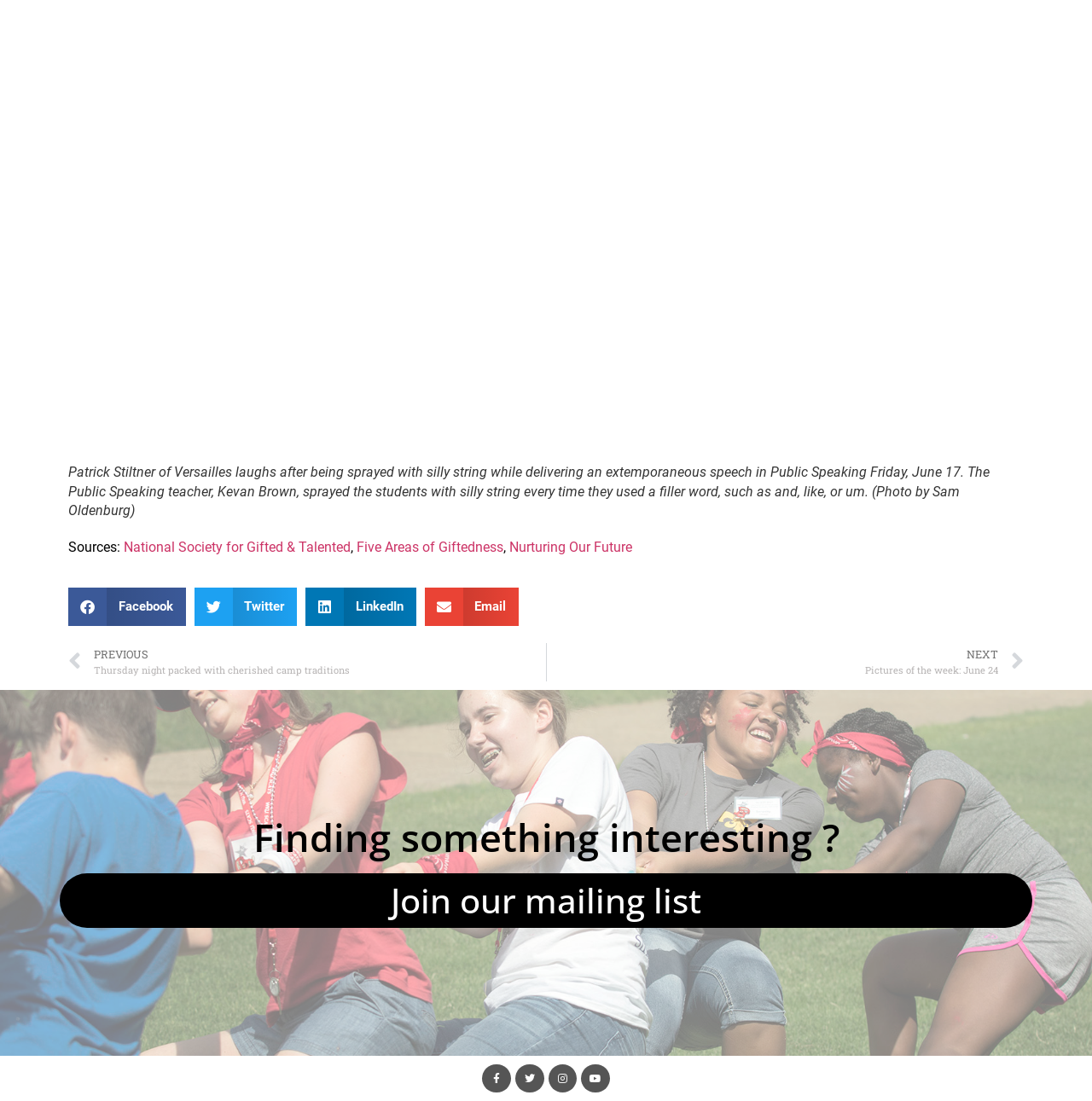How many icons are available for social media?
Please provide a comprehensive answer to the question based on the webpage screenshot.

I counted the number of icons available for social media, which are Facebook, Twitter, Instagram, and Youtube.